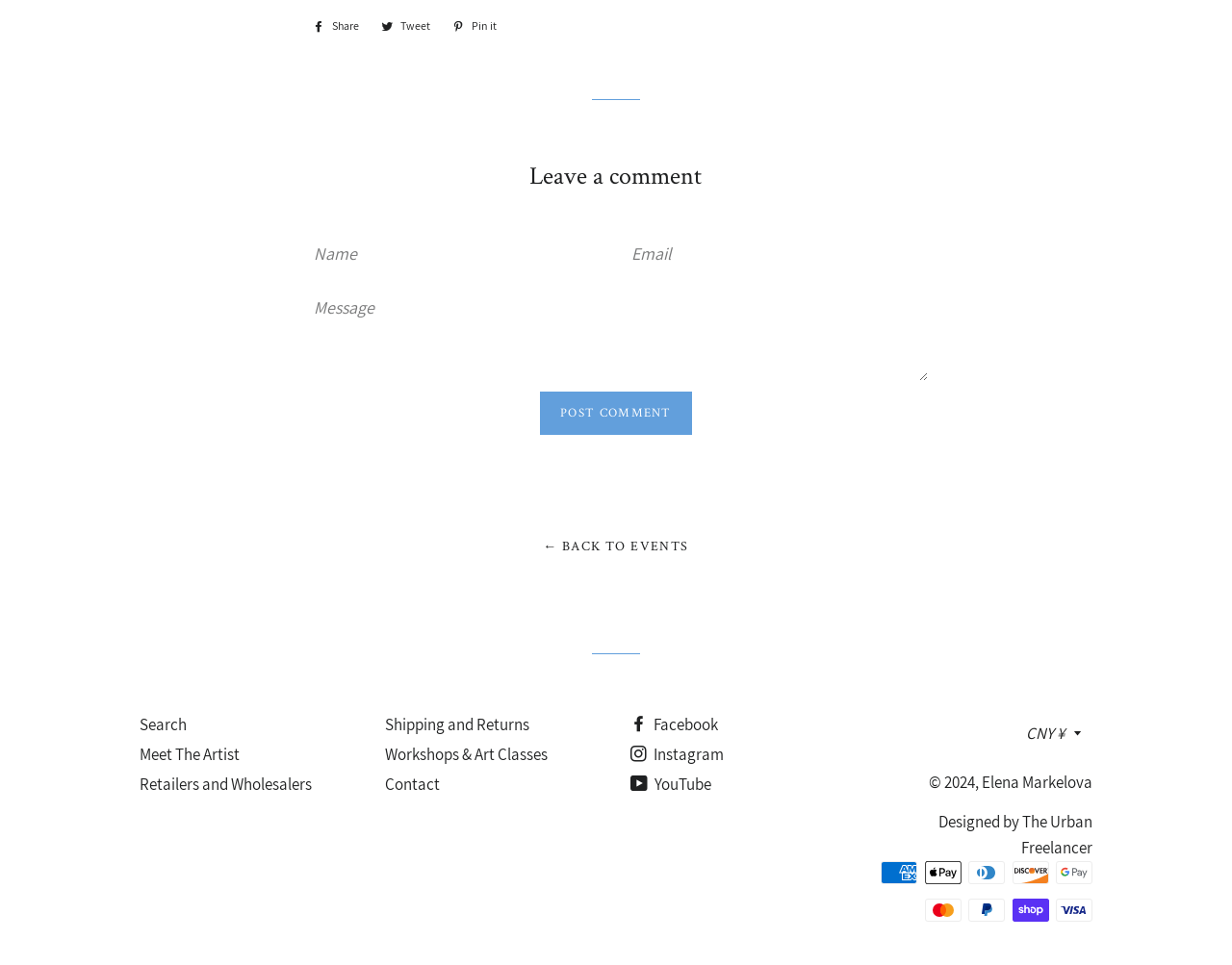Using the image as a reference, answer the following question in as much detail as possible:
What is the function of the button 'Post comment'?

The button 'Post comment' is located below the textbox labeled 'Message' and is used to submit a comment after filling in the required fields, such as name and email.